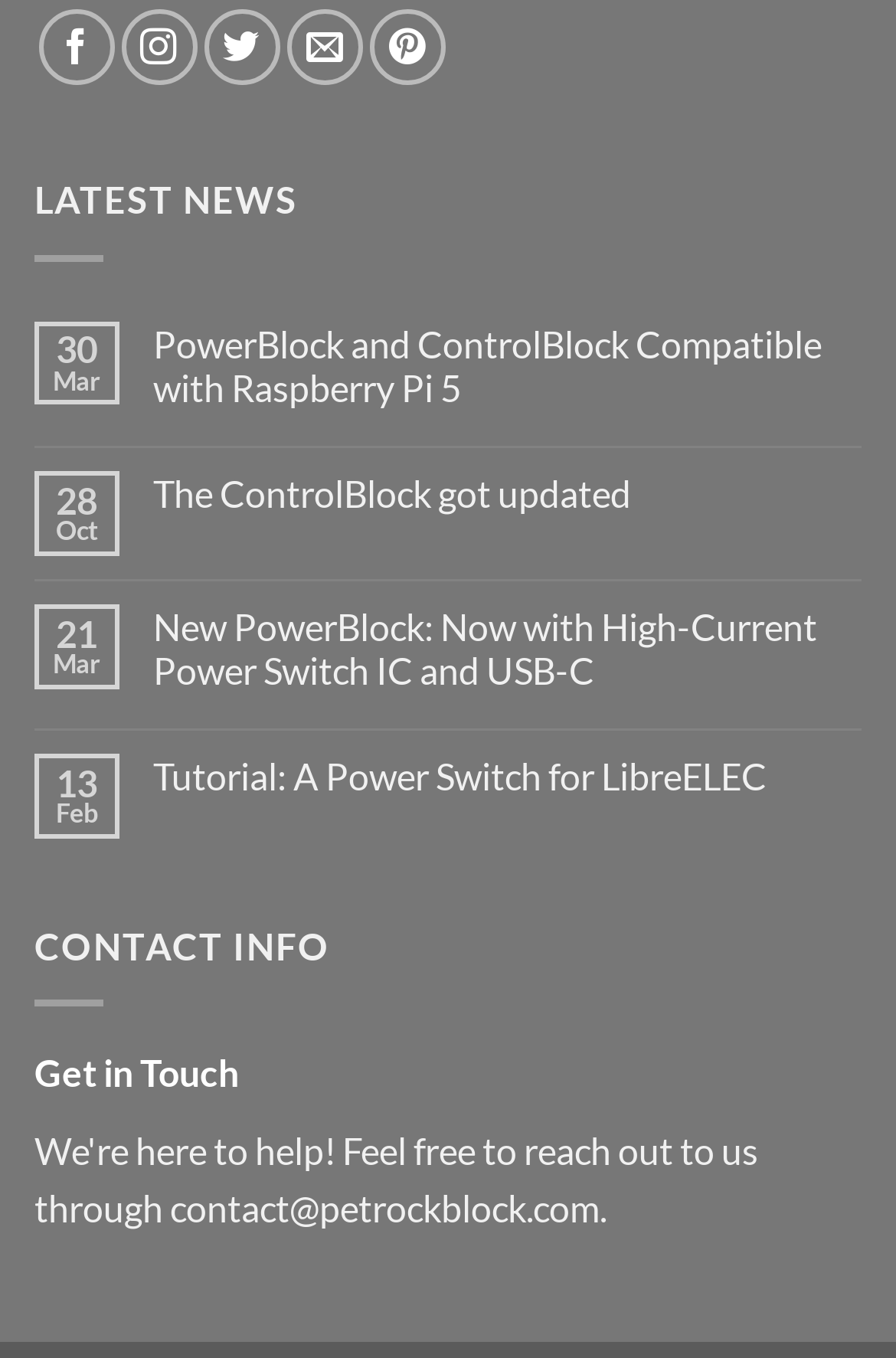How many social media links are available?
Give a single word or phrase as your answer by examining the image.

5